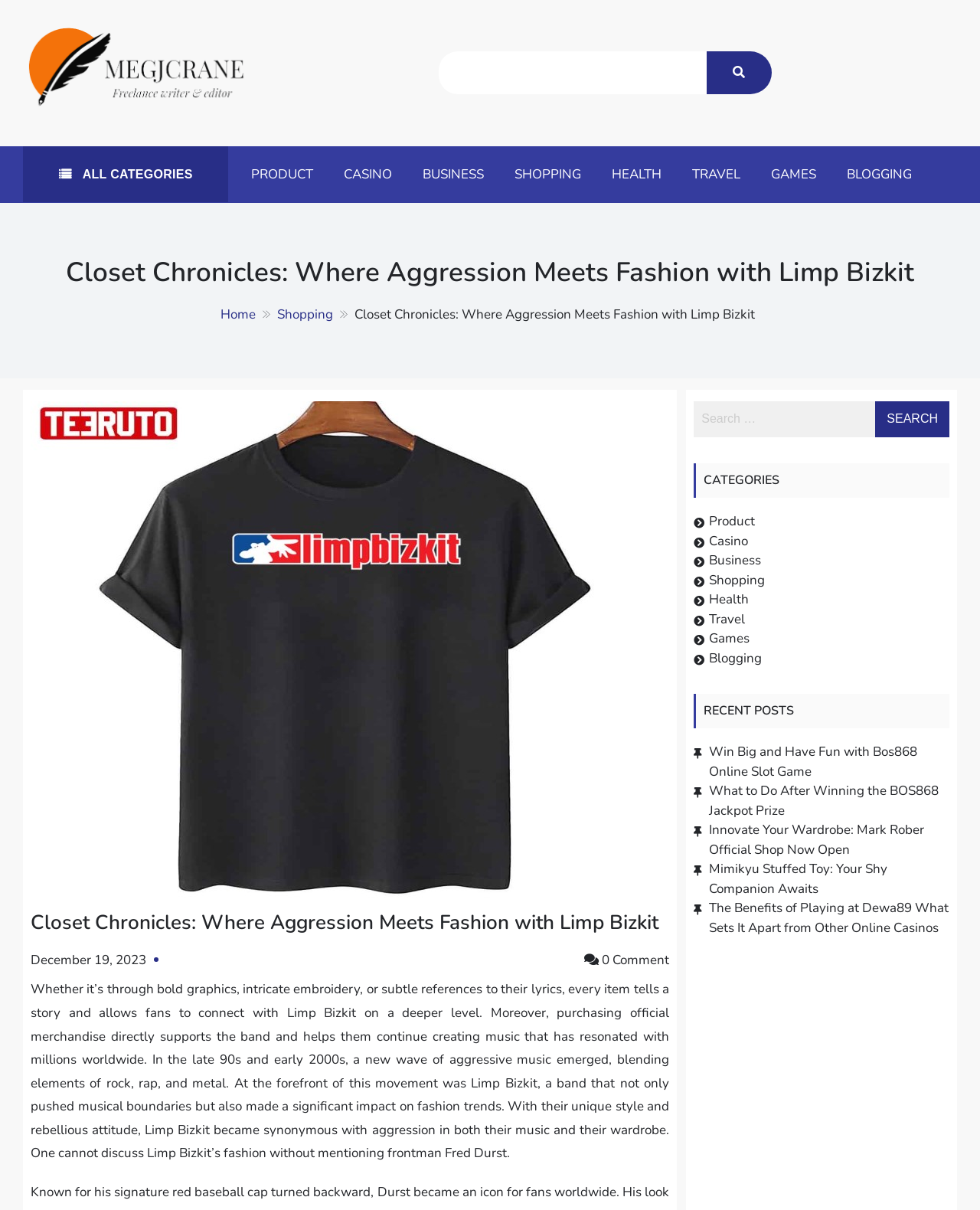Create a detailed description of the webpage's content and layout.

This webpage is a blog post titled "Closet Chronicles: Where Aggression Meets Fashion with Limp Bizkit" by Megjcrane. At the top left, there is a link to the author's profile, accompanied by a small image of Megjcrane. Below this, there is a heading with the author's name and a brief description of their profession as a freelance writer and editor.

To the right of the author's profile, there is a search bar with a search button. Below this, there are 10 categories listed horizontally, including Product, Casino, Business, and more. Each category is a link that can be clicked to navigate to related content.

The main content of the webpage is the blog post, which is divided into sections. The first section is a heading that repeats the title of the post, followed by a navigation bar with breadcrumbs that show the path from the homepage to the current post.

The main article begins with a brief introduction to Limp Bizkit, a band that blended rock, rap, and metal in the late 1990s and early 2000s. The text describes how the band's unique style and rebellious attitude influenced fashion trends. The article then delves into the story behind the band's official merchandise, which allows fans to connect with the band on a deeper level.

Below the article, there are links to related posts, including "Win Big and Have Fun with Bos868 Online Slot Game", "What to Do After Winning the BOS868 Jackpot Prize", and more. These links are categorized under "RECENT POSTS".